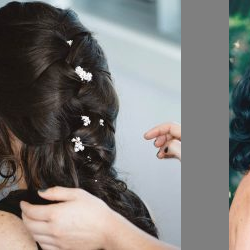What type of atmosphere does the lighting create?
Answer the question with a single word or phrase, referring to the image.

warm